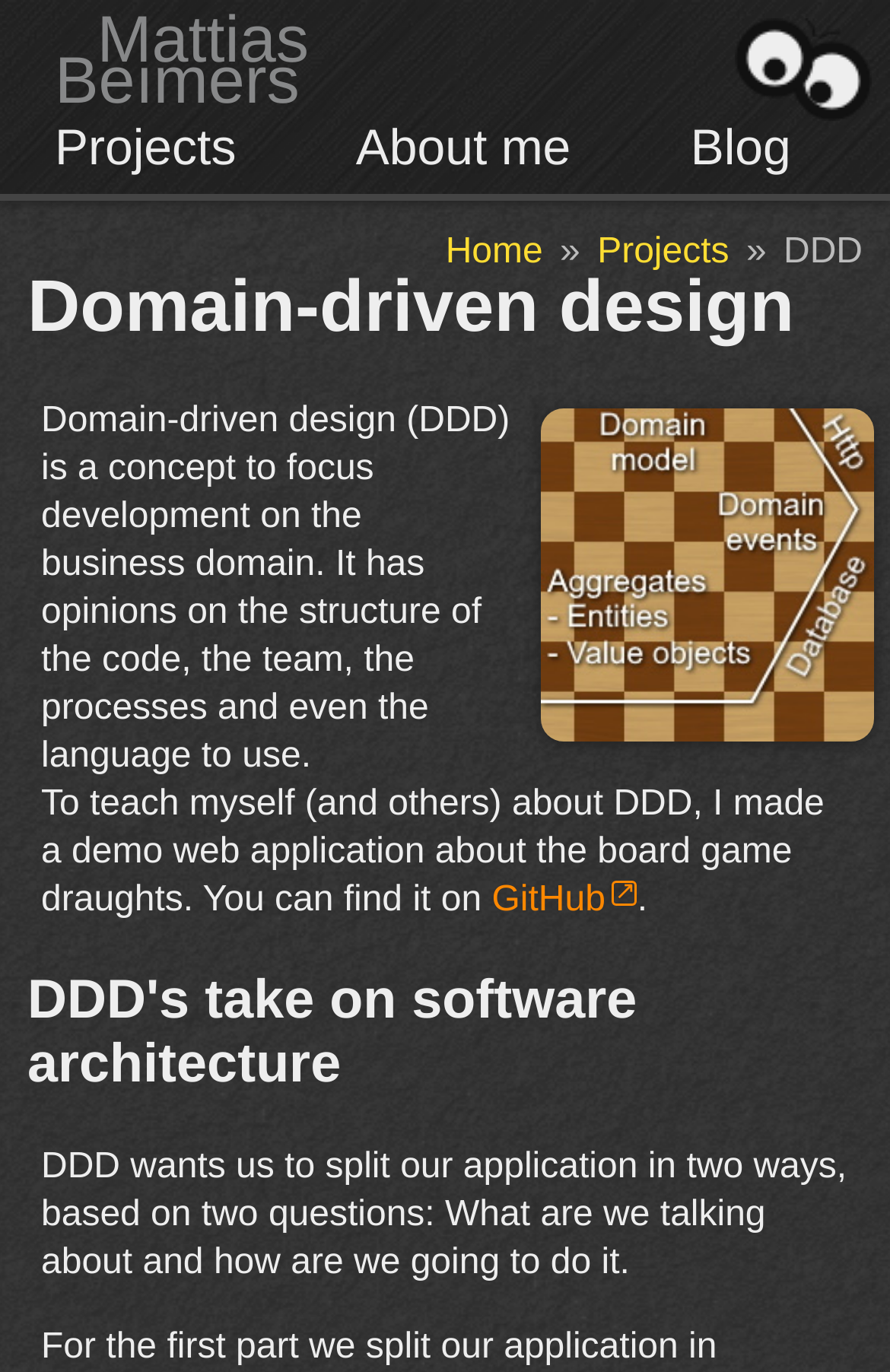Where can the demo web application be found?
Based on the image, give a concise answer in the form of a single word or short phrase.

GitHub